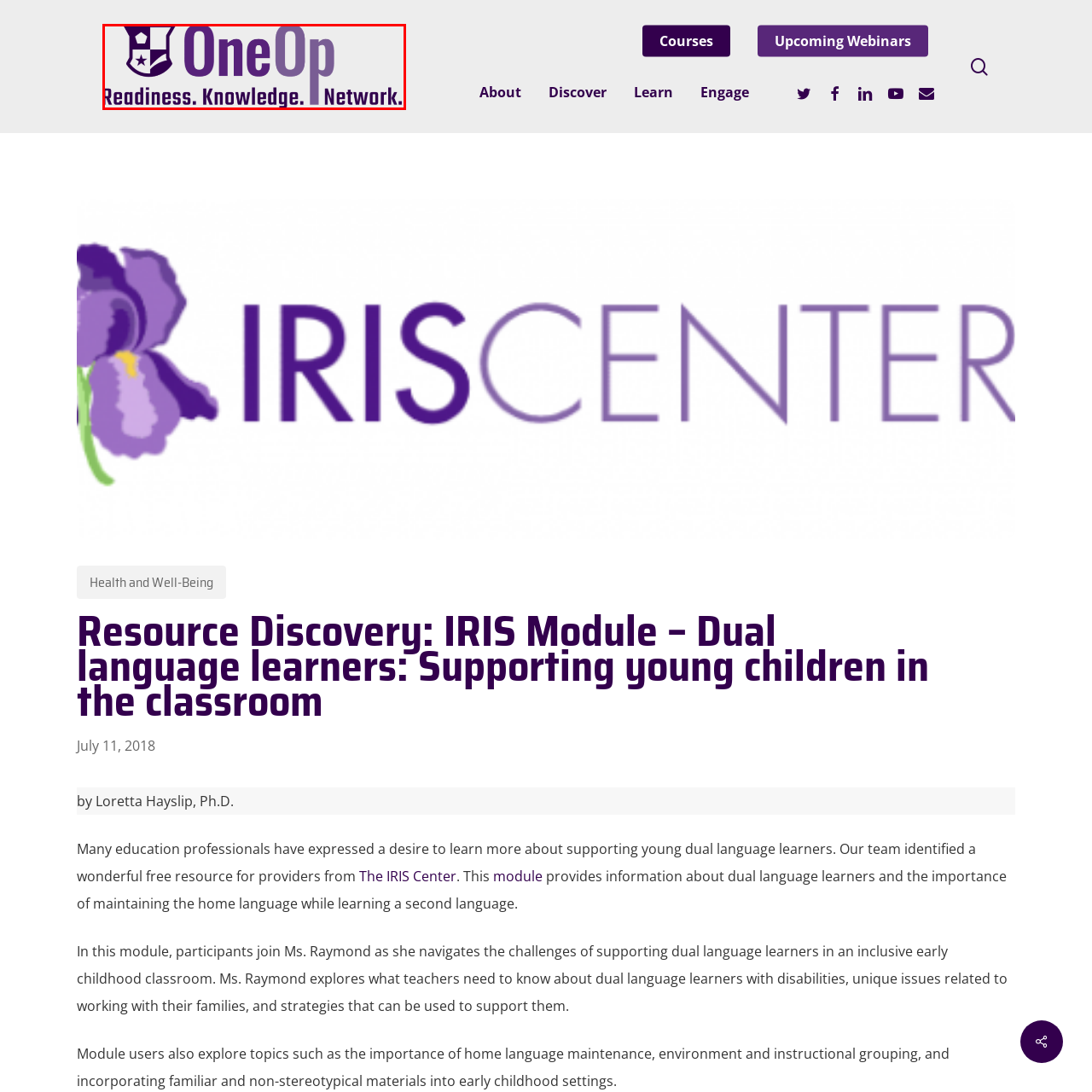What is the shape of the design element in the OneOp logo?
Inspect the image within the red bounding box and answer concisely using one word or a short phrase.

Shield